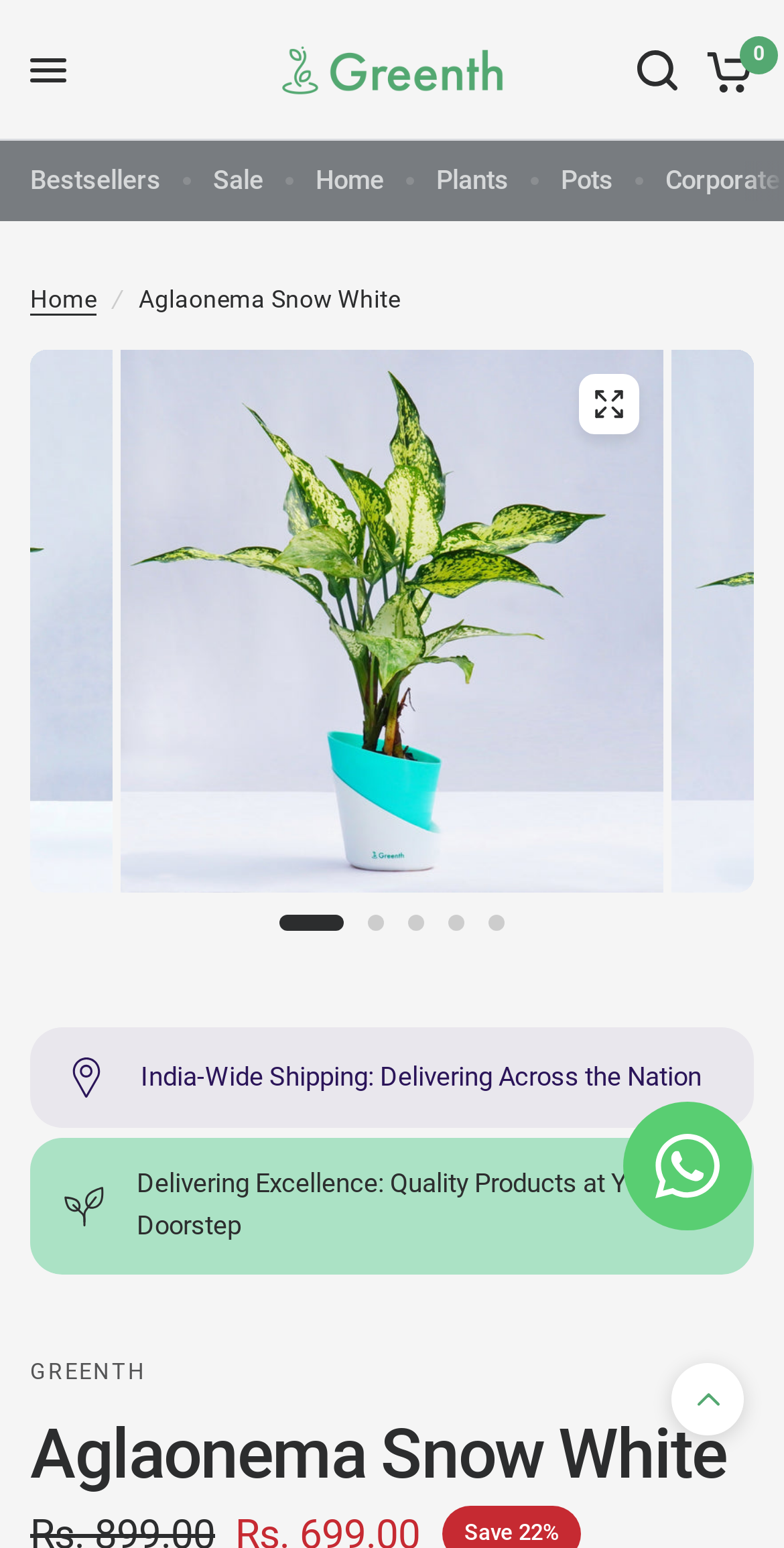Identify the main heading of the webpage and provide its text content.

Aglaonema Snow White